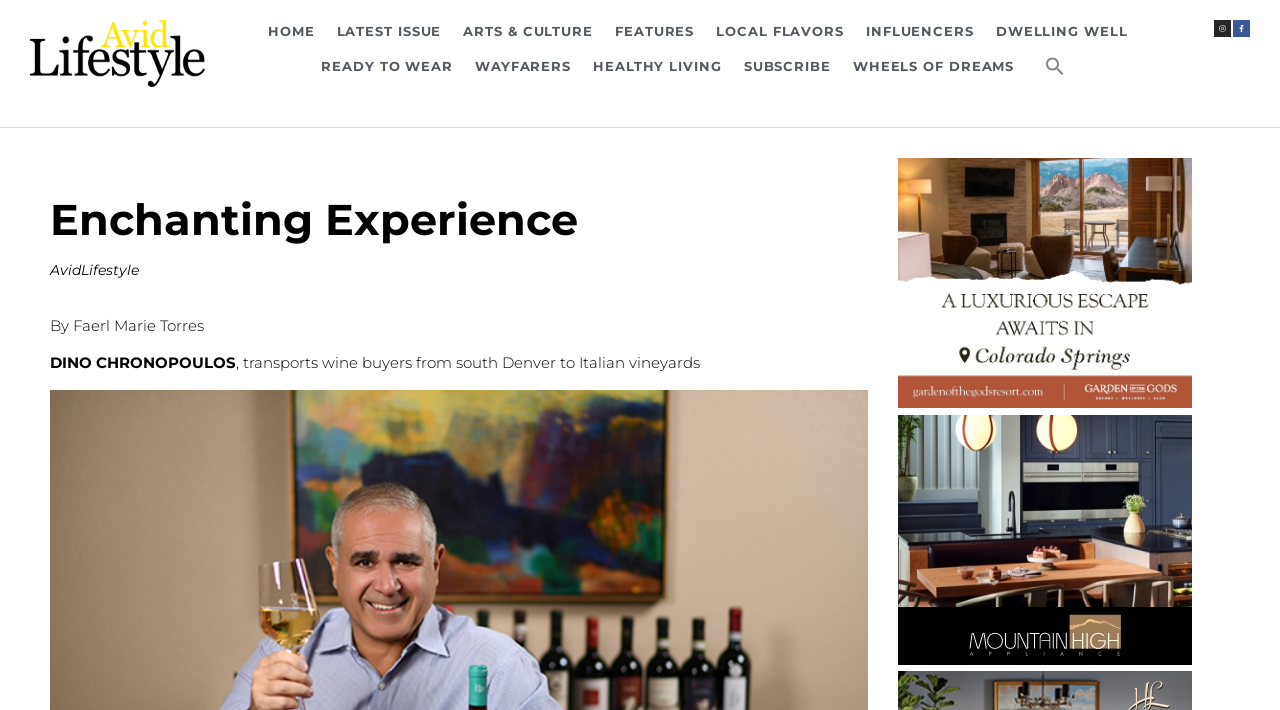What is the name of the person featured in the article? Using the information from the screenshot, answer with a single word or phrase.

DINO CHRONOPOULOS